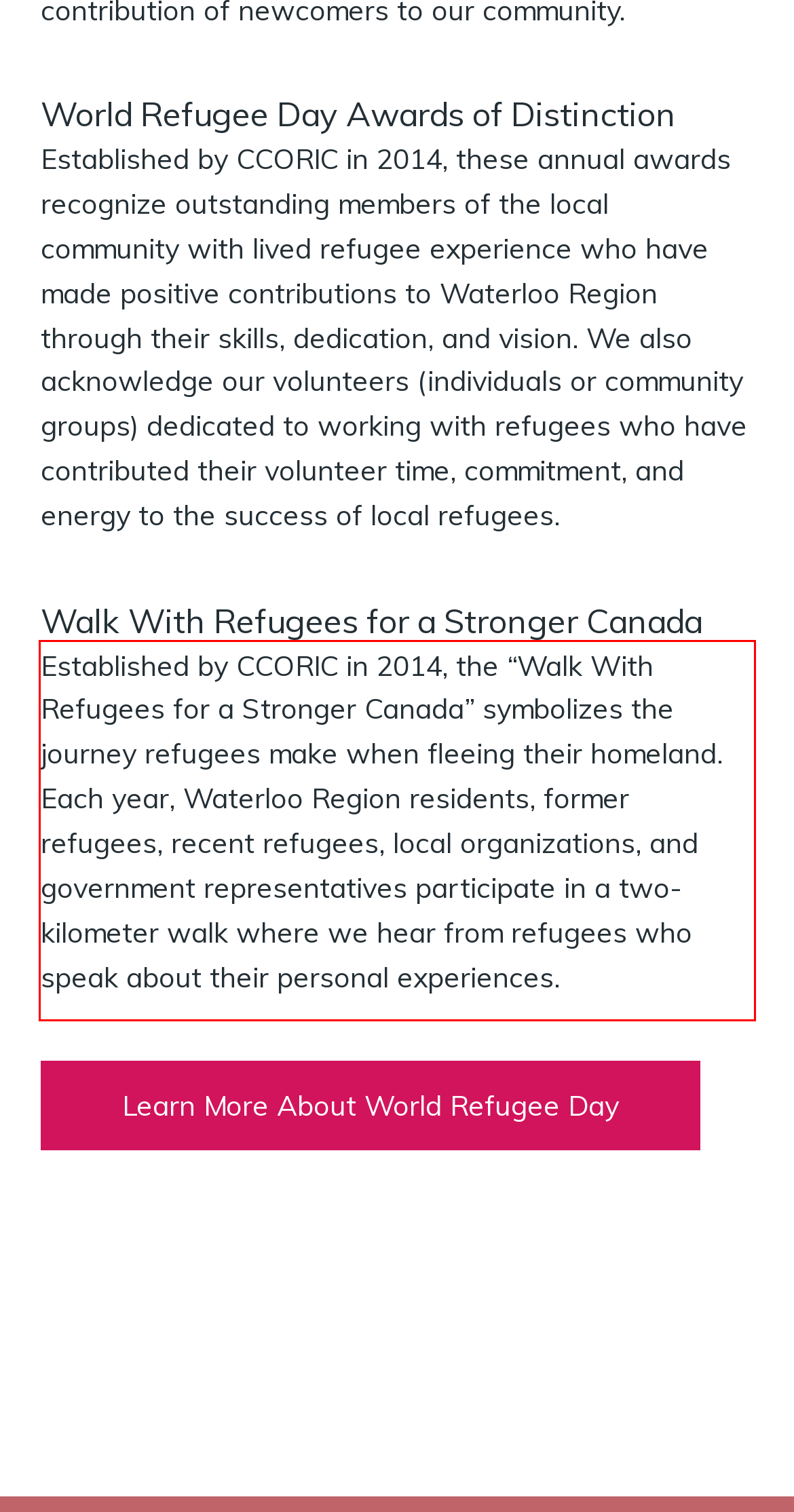Please look at the screenshot provided and find the red bounding box. Extract the text content contained within this bounding box.

Established by CCORIC in 2014, the “Walk With Refugees for a Stronger Canada” symbolizes the journey refugees make when fleeing their homeland. Each year, Waterloo Region residents, former refugees, recent refugees, local organizations, and government representatives participate in a two-kilometer walk where we hear from refugees who speak about their personal experiences.